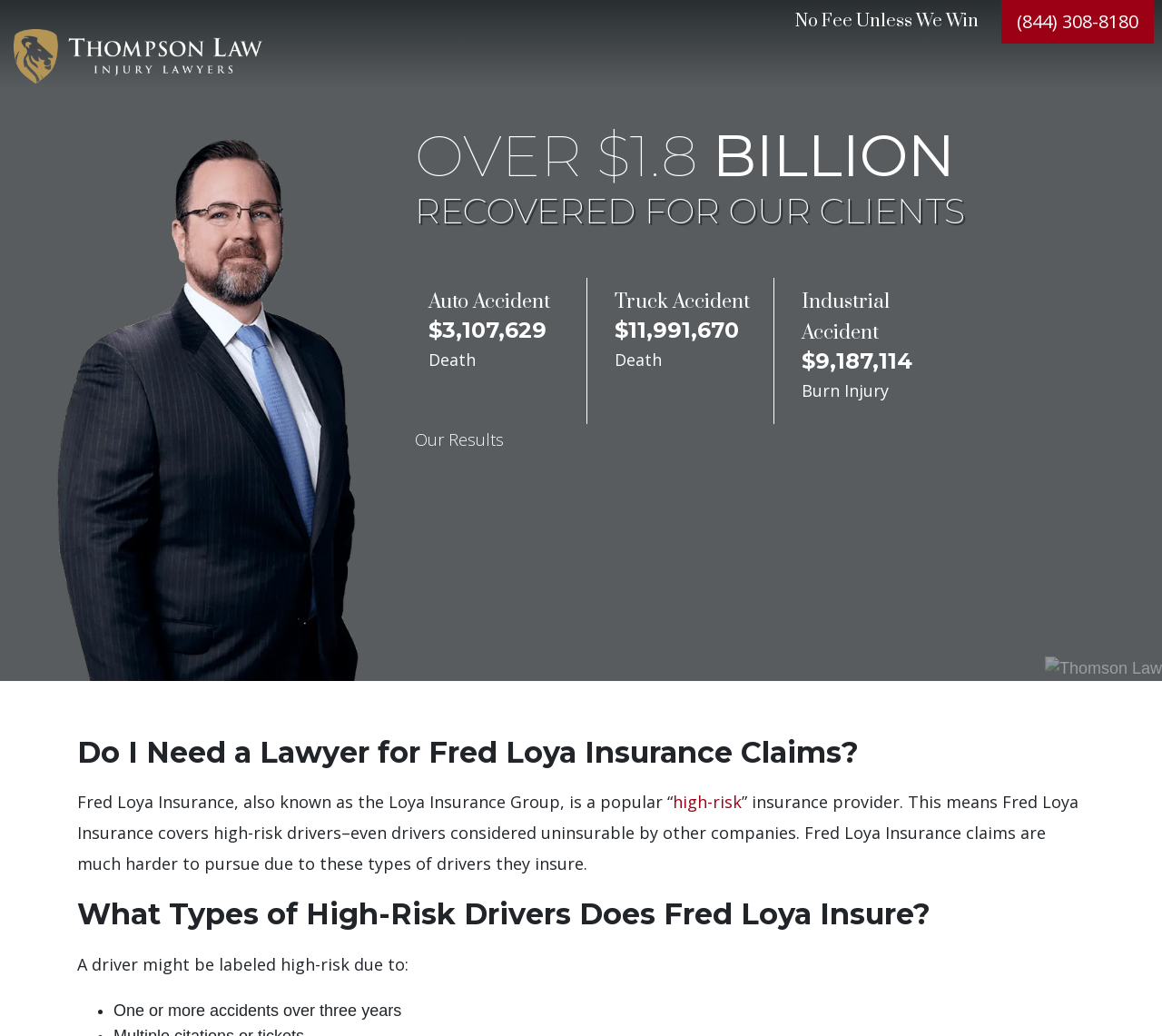Provide the bounding box coordinates of the HTML element described by the text: "high-risk". The coordinates should be in the format [left, top, right, bottom] with values between 0 and 1.

[0.579, 0.764, 0.638, 0.785]